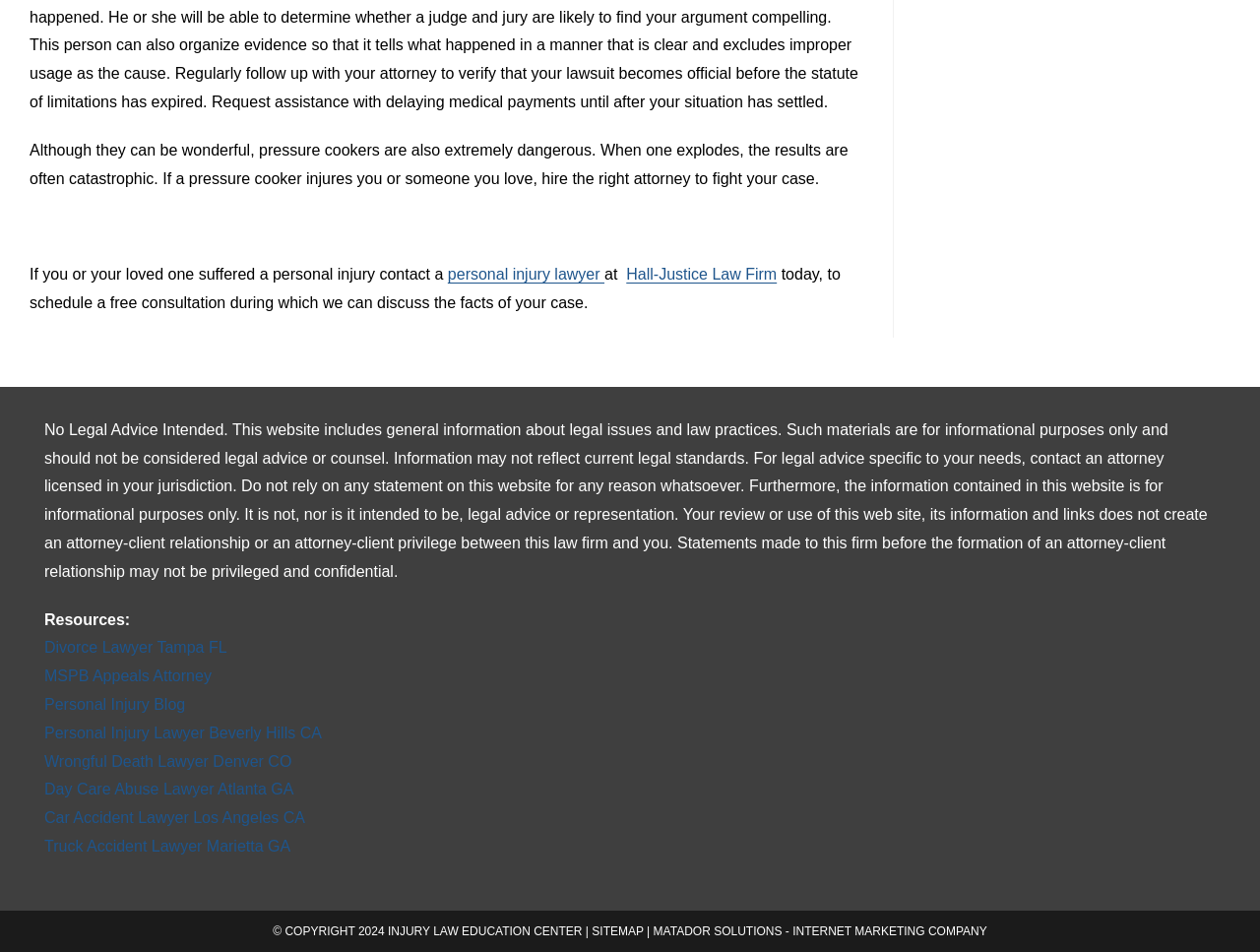Determine the bounding box coordinates for the area that needs to be clicked to fulfill this task: "visit Hall-Justice Law Firm". The coordinates must be given as four float numbers between 0 and 1, i.e., [left, top, right, bottom].

[0.497, 0.279, 0.617, 0.297]